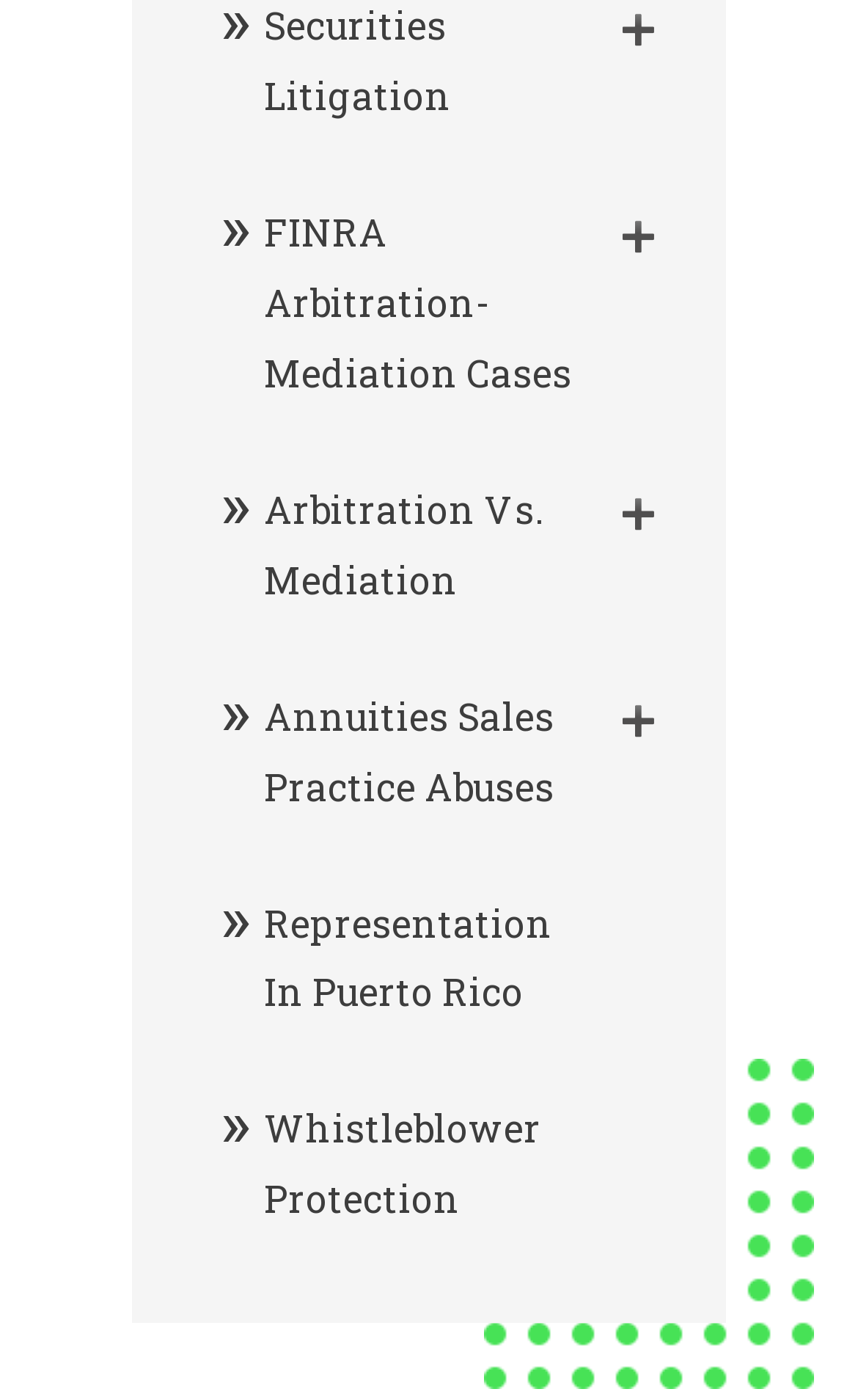Locate the bounding box coordinates of the element's region that should be clicked to carry out the following instruction: "Check Whistleblower Protection". The coordinates need to be four float numbers between 0 and 1, i.e., [left, top, right, bottom].

[0.154, 0.766, 0.846, 0.898]